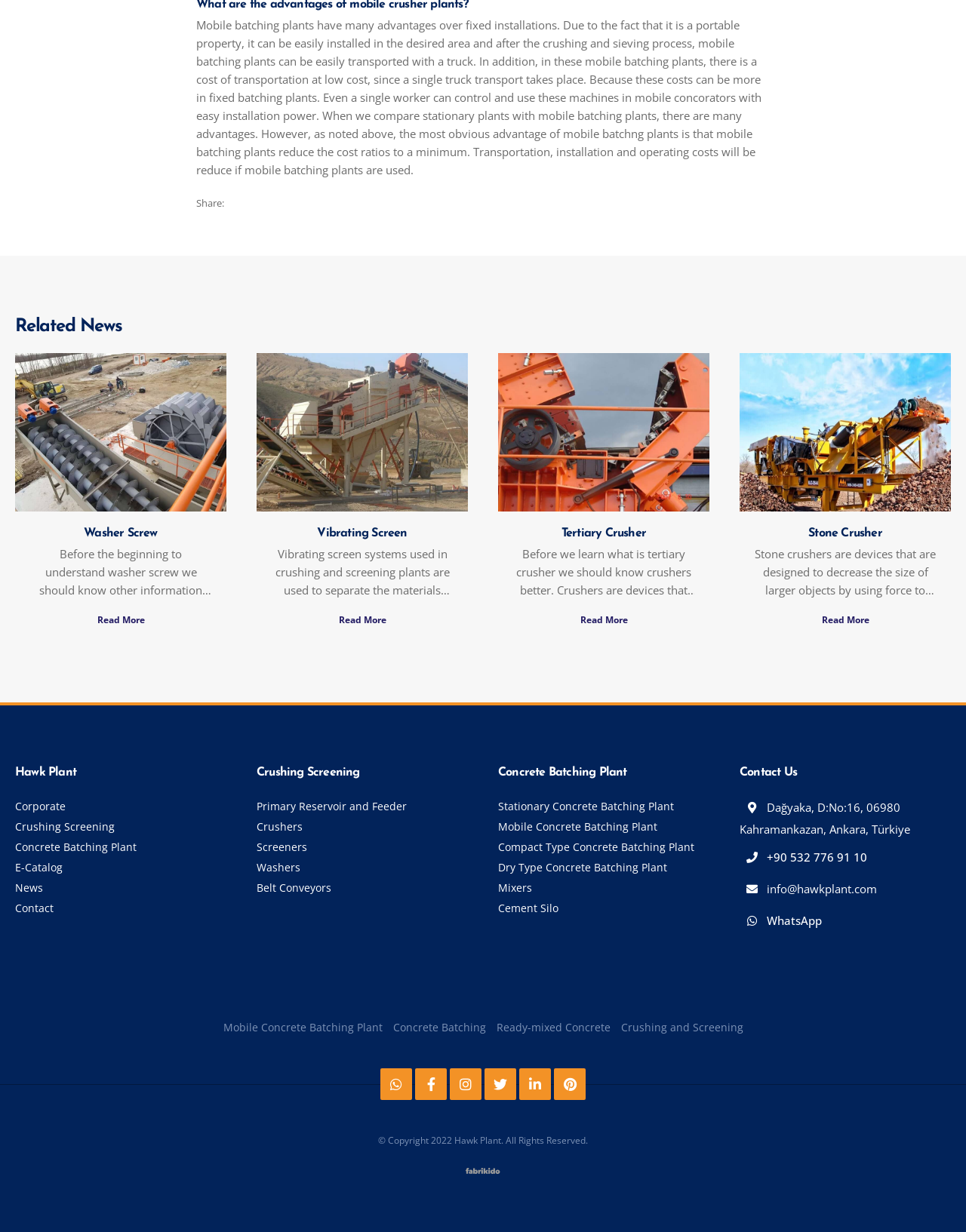Identify the bounding box coordinates for the element that needs to be clicked to fulfill this instruction: "Visit the 'Corporate' page". Provide the coordinates in the format of four float numbers between 0 and 1: [left, top, right, bottom].

[0.016, 0.648, 0.068, 0.66]